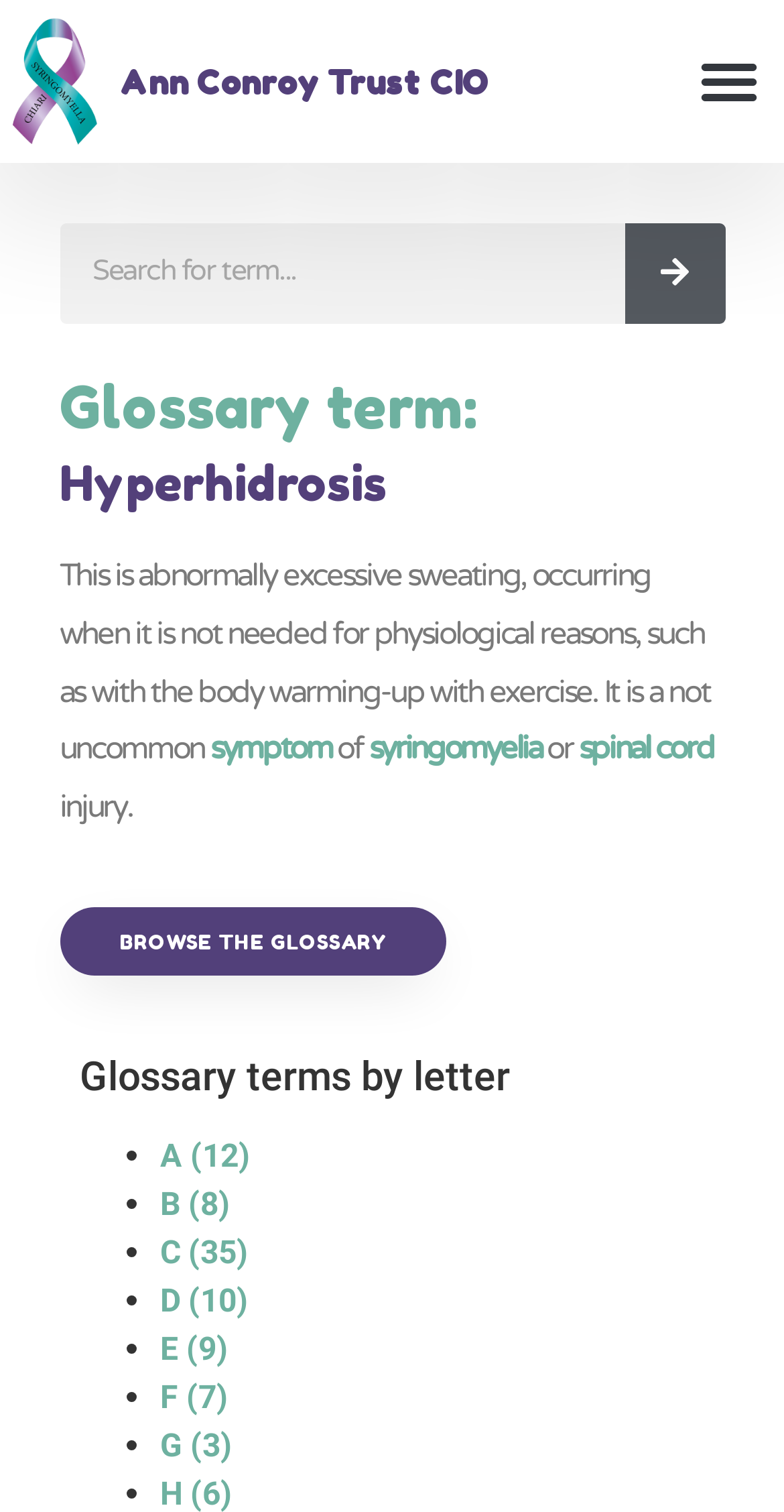Identify the bounding box coordinates for the region to click in order to carry out this instruction: "View terms starting with A". Provide the coordinates using four float numbers between 0 and 1, formatted as [left, top, right, bottom].

[0.204, 0.752, 0.319, 0.777]